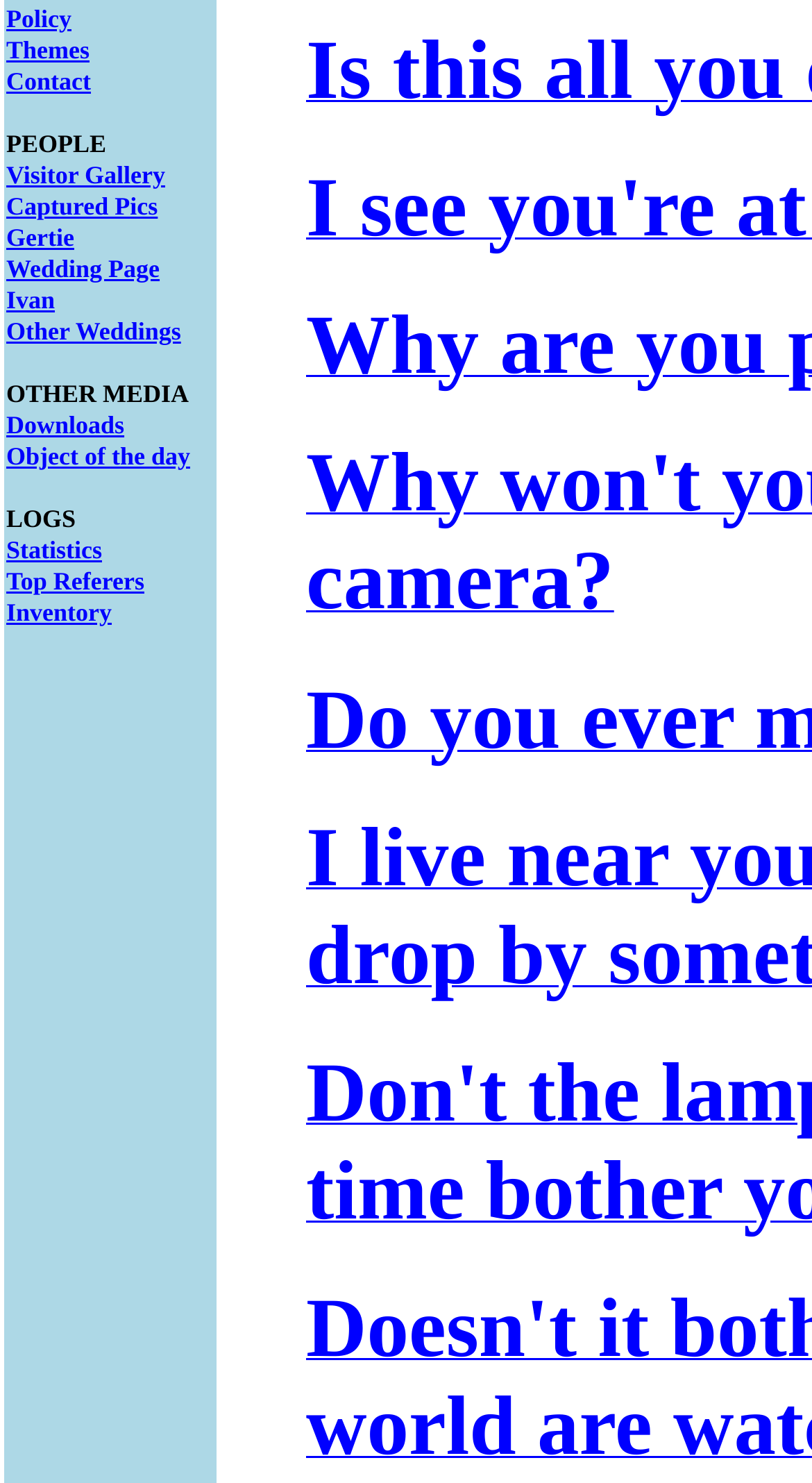Give the bounding box coordinates for this UI element: "Other Weddings". The coordinates should be four float numbers between 0 and 1, arranged as [left, top, right, bottom].

[0.008, 0.213, 0.223, 0.233]